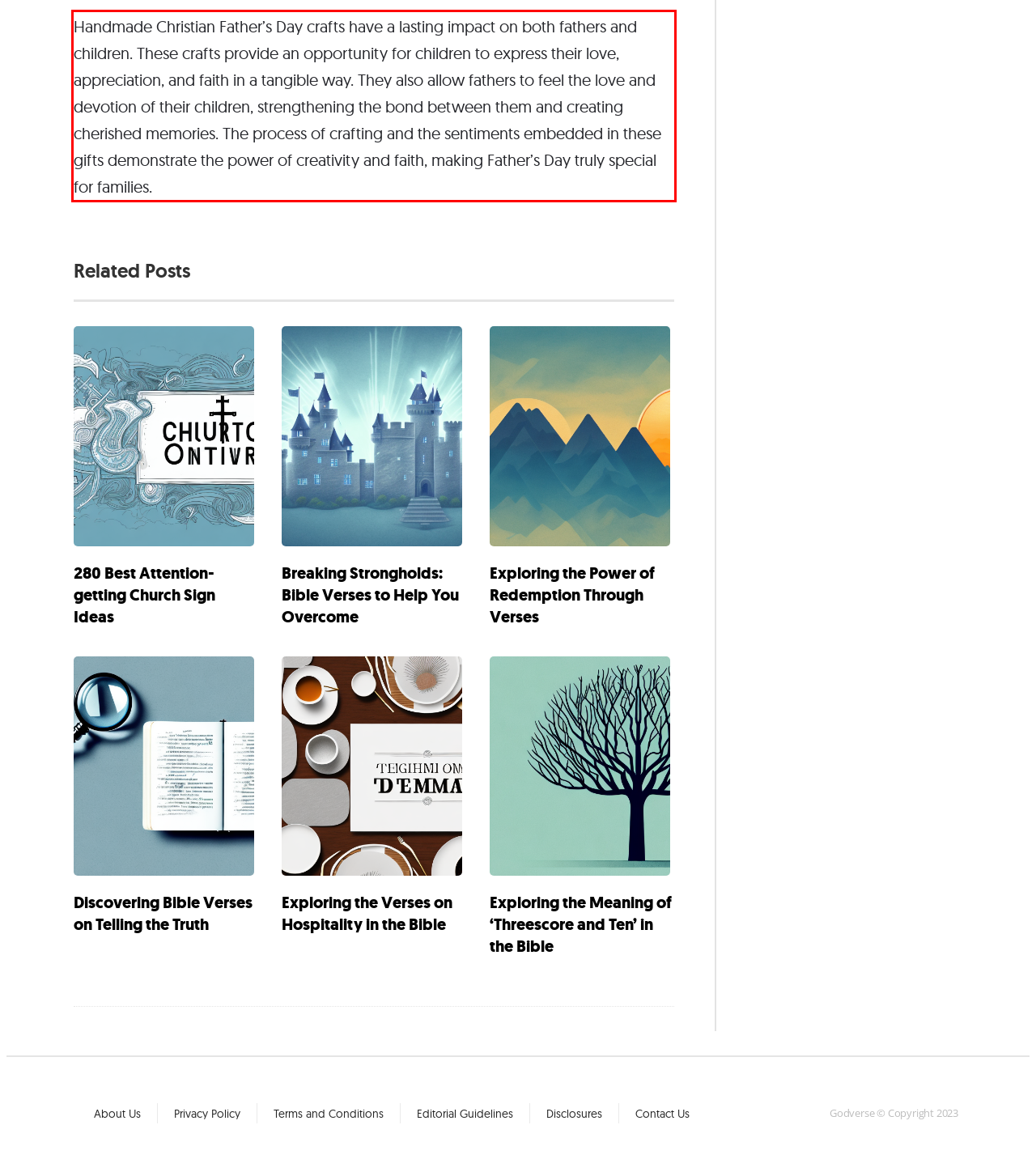From the screenshot of the webpage, locate the red bounding box and extract the text contained within that area.

Handmade Christian Father’s Day crafts have a lasting impact on both fathers and children. These crafts provide an opportunity for children to express their love, appreciation, and faith in a tangible way. They also allow fathers to feel the love and devotion of their children, strengthening the bond between them and creating cherished memories. The process of crafting and the sentiments embedded in these gifts demonstrate the power of creativity and faith, making Father’s Day truly special for families.